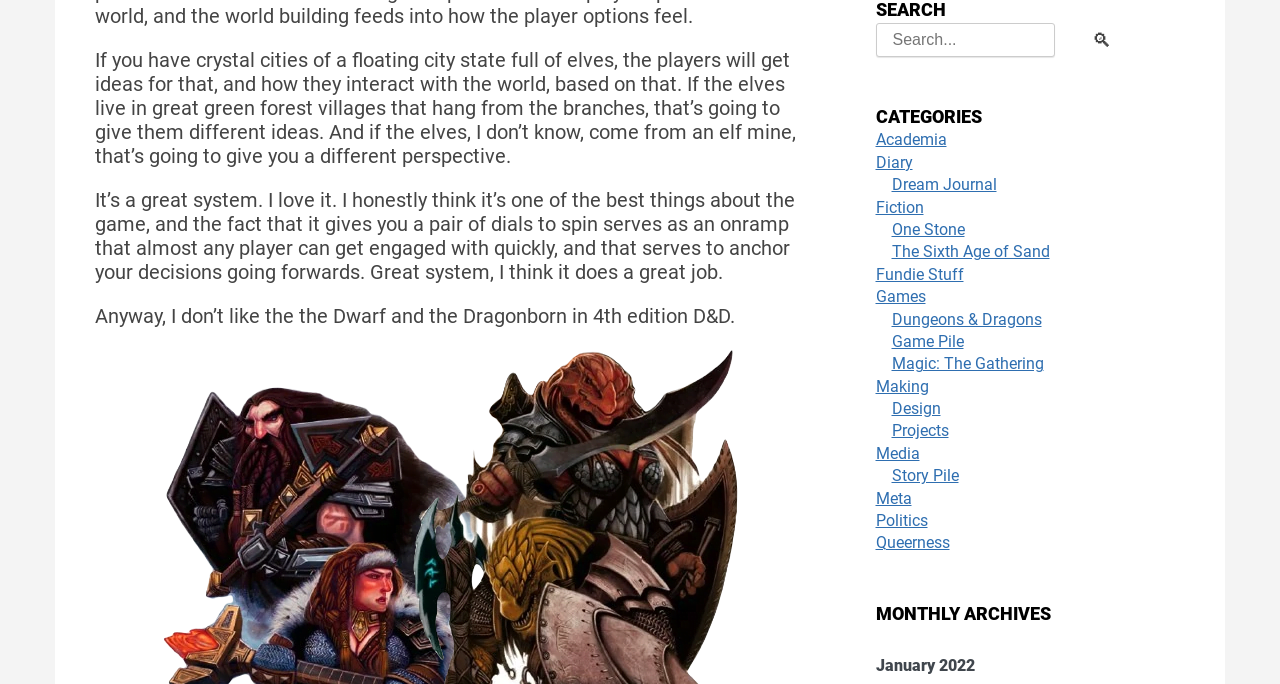Determine the bounding box coordinates (top-left x, top-left y, bottom-right x, bottom-right y) of the UI element described in the following text: Magic: The Gathering

[0.696, 0.518, 0.815, 0.546]